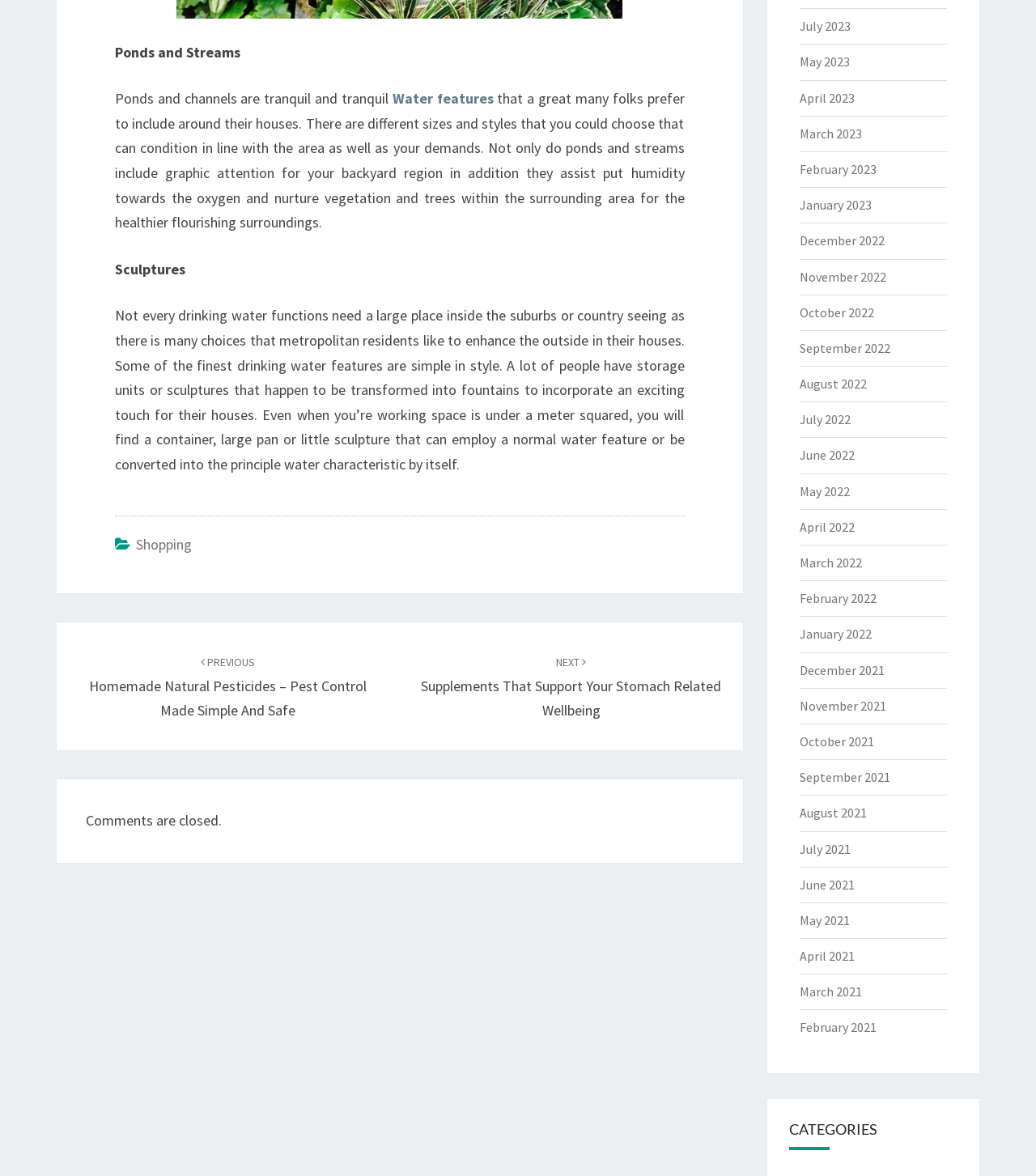What is the purpose of ponds and streams?
Give a detailed explanation using the information visible in the image.

According to the webpage, ponds and streams not only add graphic attention to one's backyard or home but also help put humidity into the air, nurturing vegetation and trees in the surrounding area.